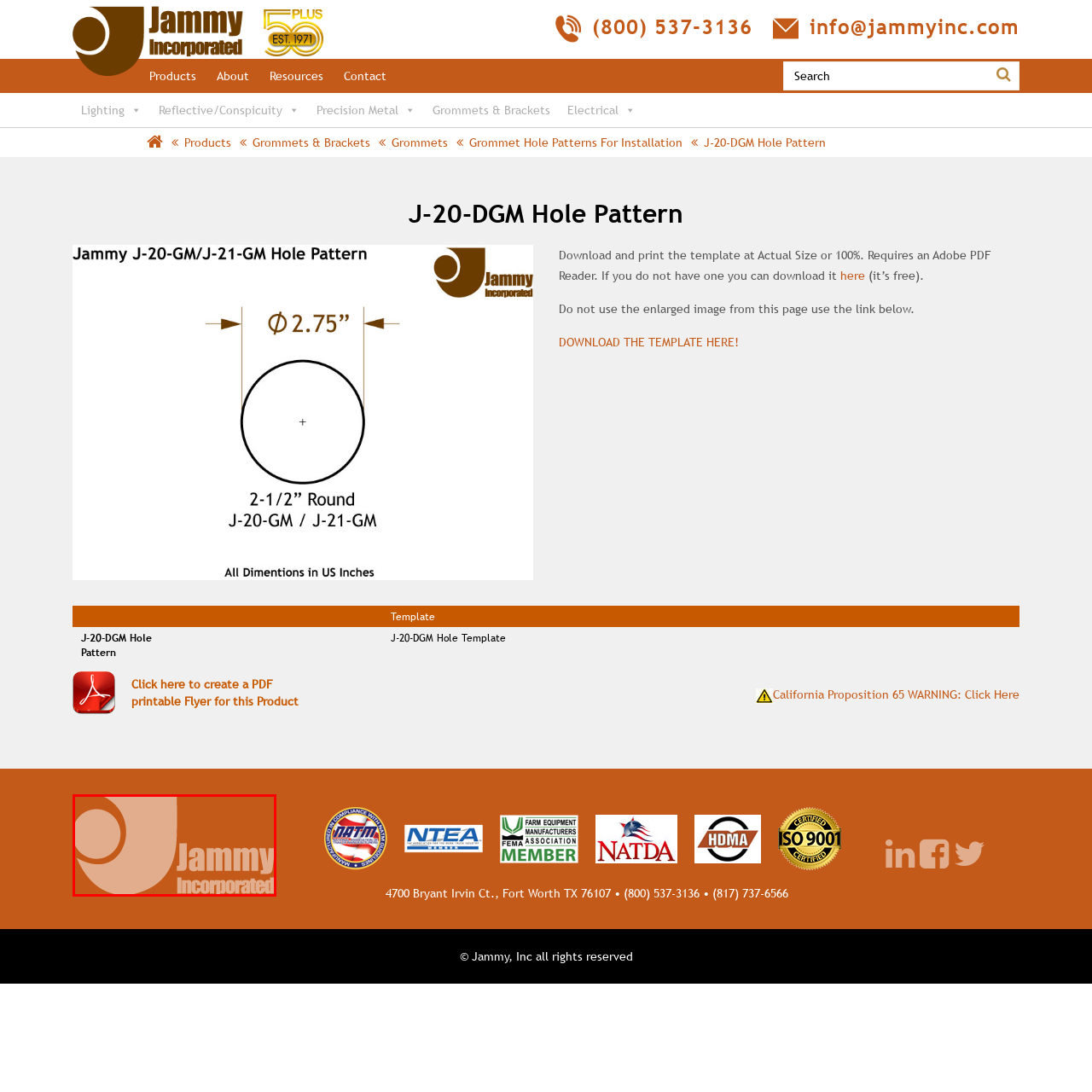Concentrate on the image area surrounded by the red border and answer the following question comprehensively: What is the shape of the circular element in the logo?

The question asks about the shape of the circular element in the logo. The caption describes the logo as having a stylized orange 'J' with a circular element, which conveys a sense of modernity and innovation. Therefore, the shape of the circular element is circular.